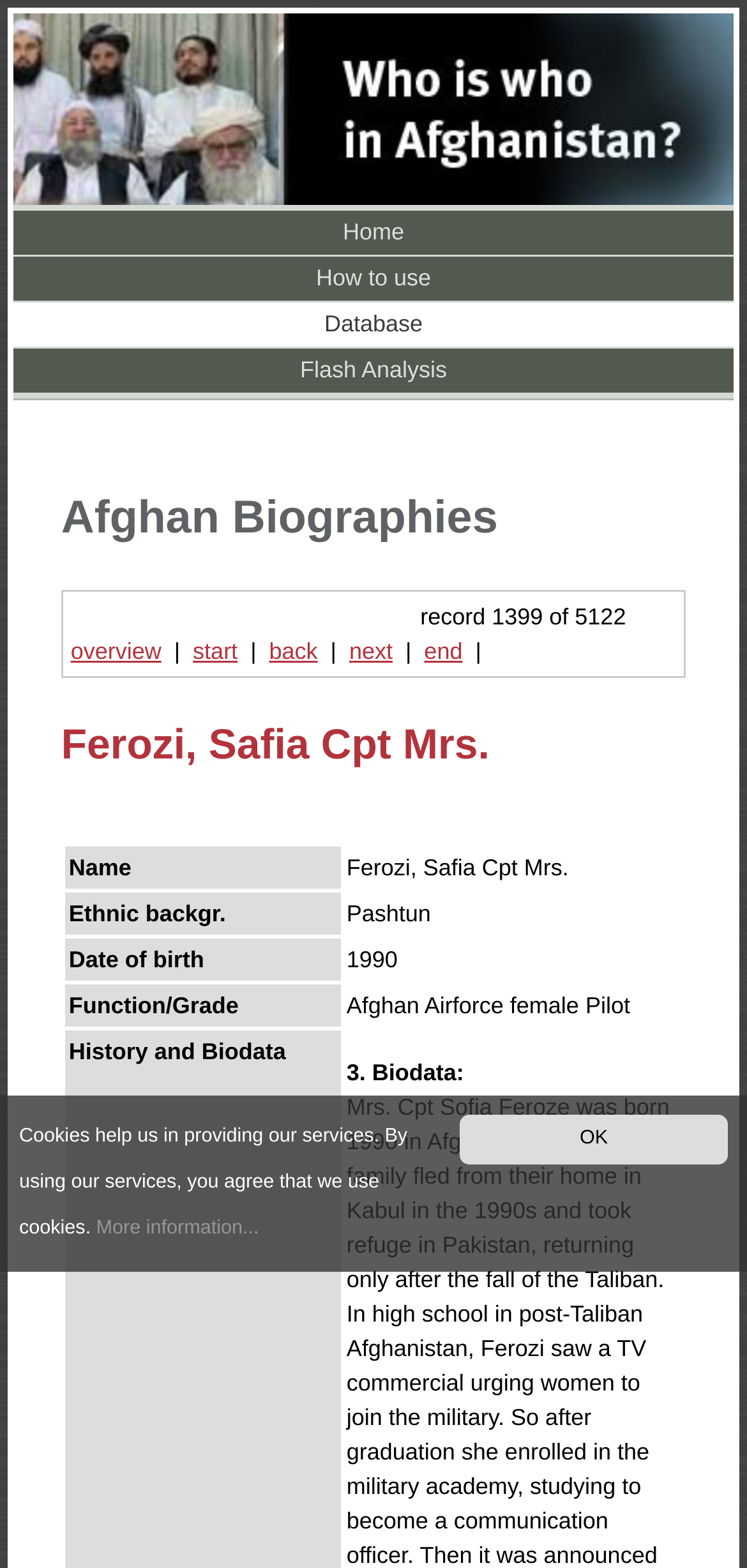Based on what you see in the screenshot, provide a thorough answer to this question: What is the name of the person in the biography?

I found the answer by looking at the heading 'Ferozi, Safia Cpt Mrs.' which is located below the 'Afghan Biographies' heading, indicating that it is a biography of a person with this name.